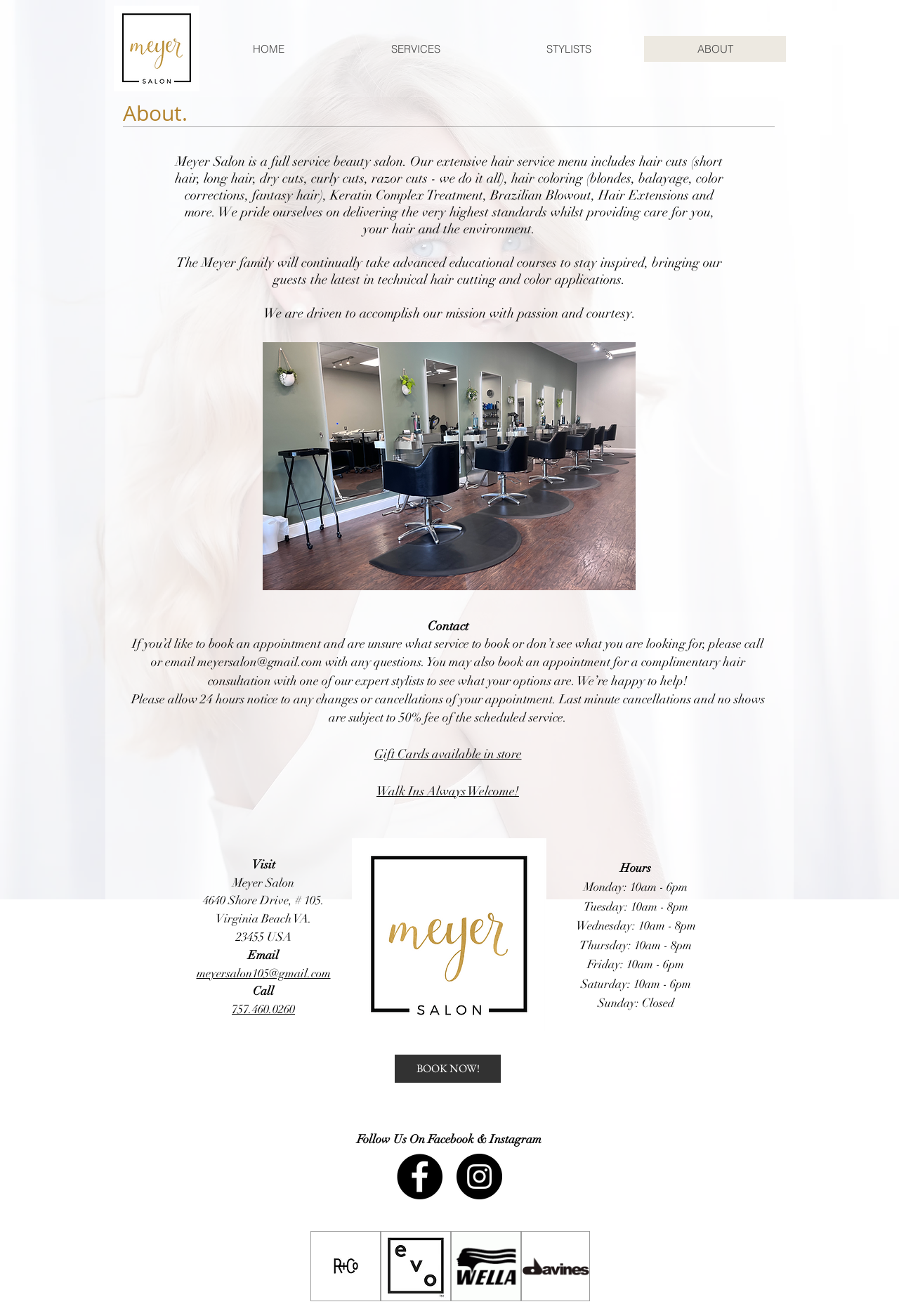Given the element description Accessori Telegestione e Smart City, specify the bounding box coordinates of the corresponding UI element in the format (top-left x, top-left y, bottom-right x, bottom-right y). All values must be between 0 and 1.

None